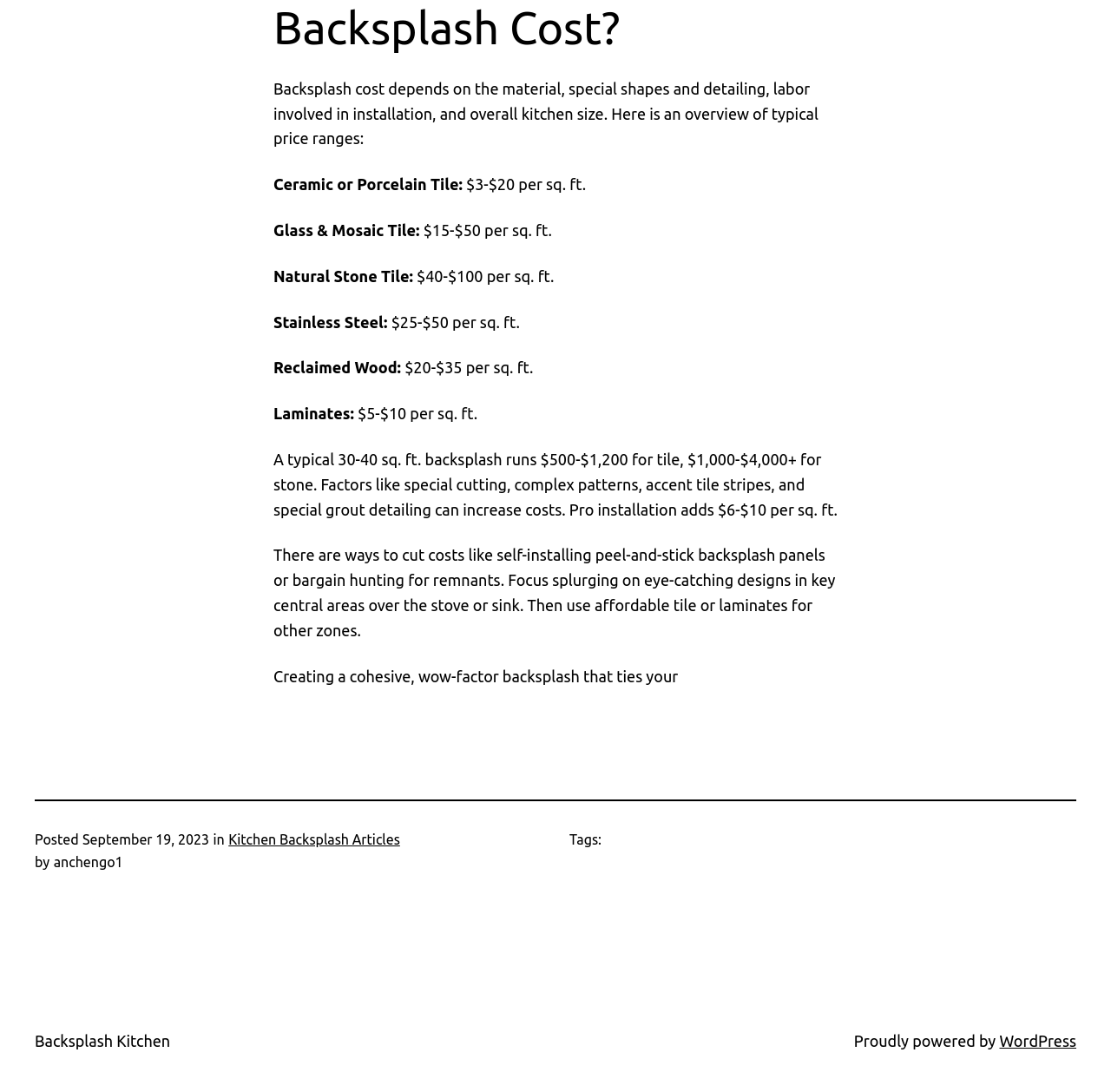Determine the bounding box coordinates for the UI element described. Format the coordinates as (top-left x, top-left y, bottom-right x, bottom-right y) and ensure all values are between 0 and 1. Element description: Kitchen Backsplash Articles

[0.206, 0.762, 0.36, 0.776]